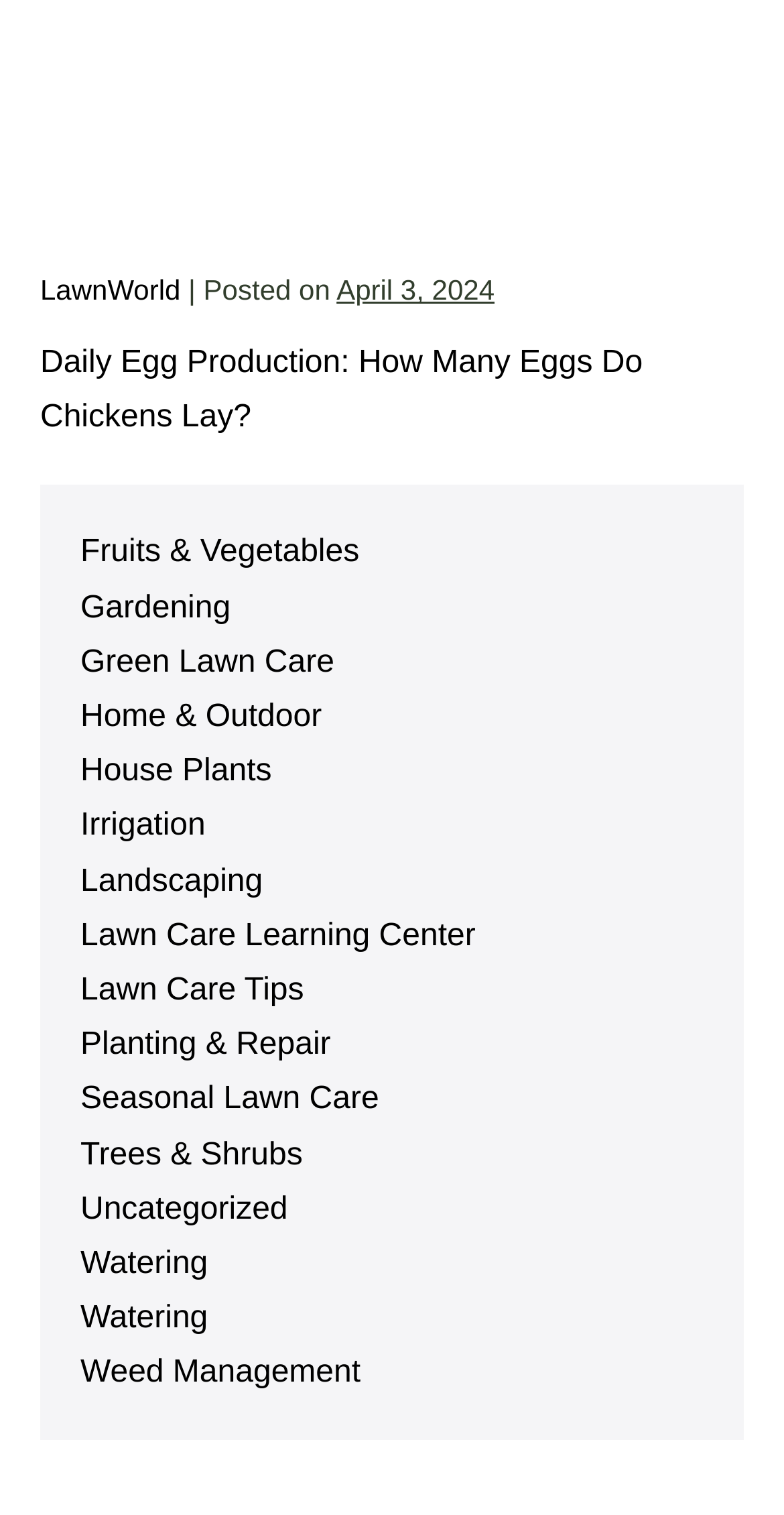What is the second link under LawnWorld?
Carefully examine the image and provide a detailed answer to the question.

The second link under LawnWorld is 'Gardening', which is listed below 'Fruits & Vegetables'.